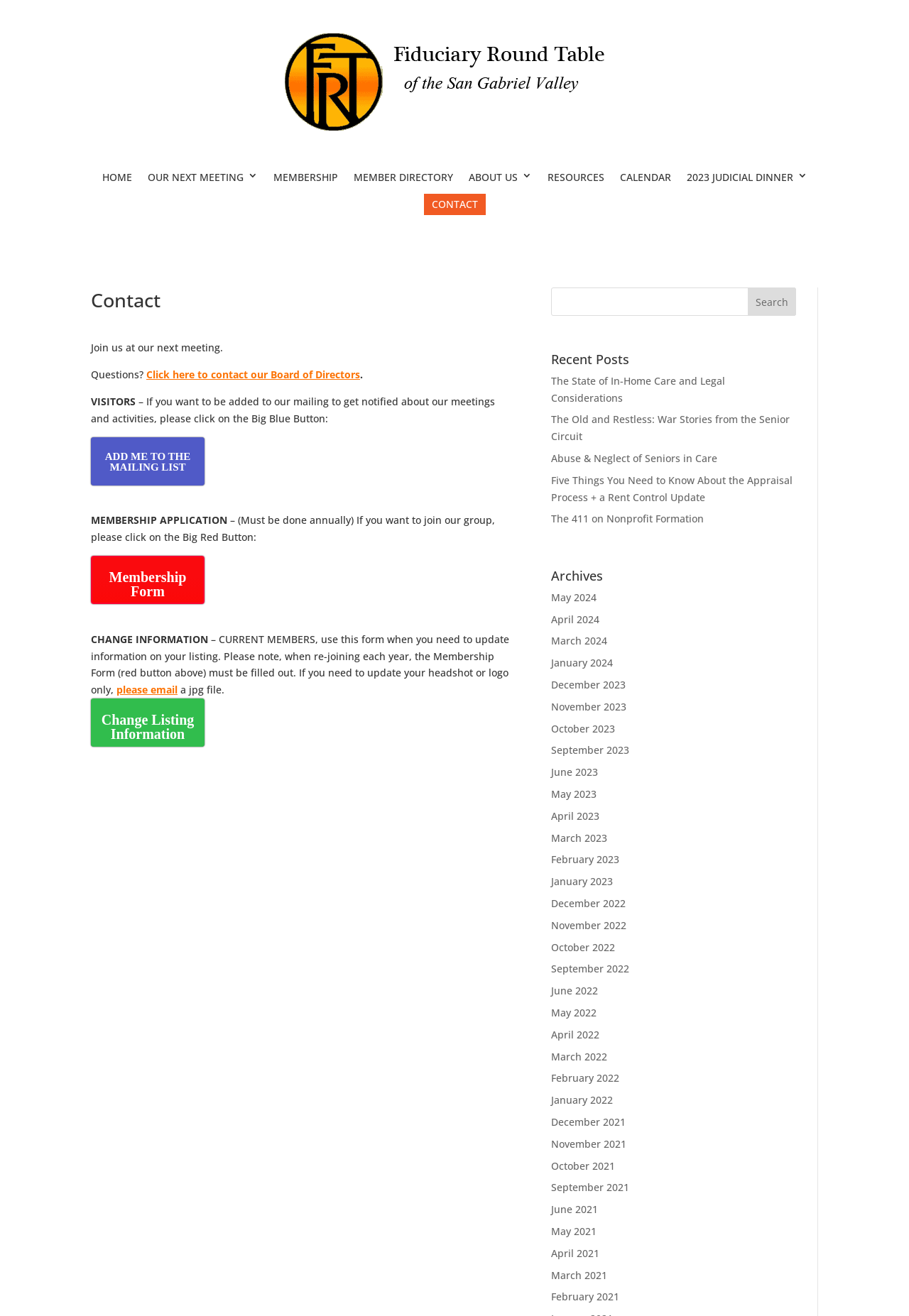What is the topic of the recent post 'The State of In-Home Care and Legal Considerations'?
We need a detailed and exhaustive answer to the question. Please elaborate.

The topic of the recent post 'The State of In-Home Care and Legal Considerations' is about in-home care and legal considerations, as indicated by the title of the post.